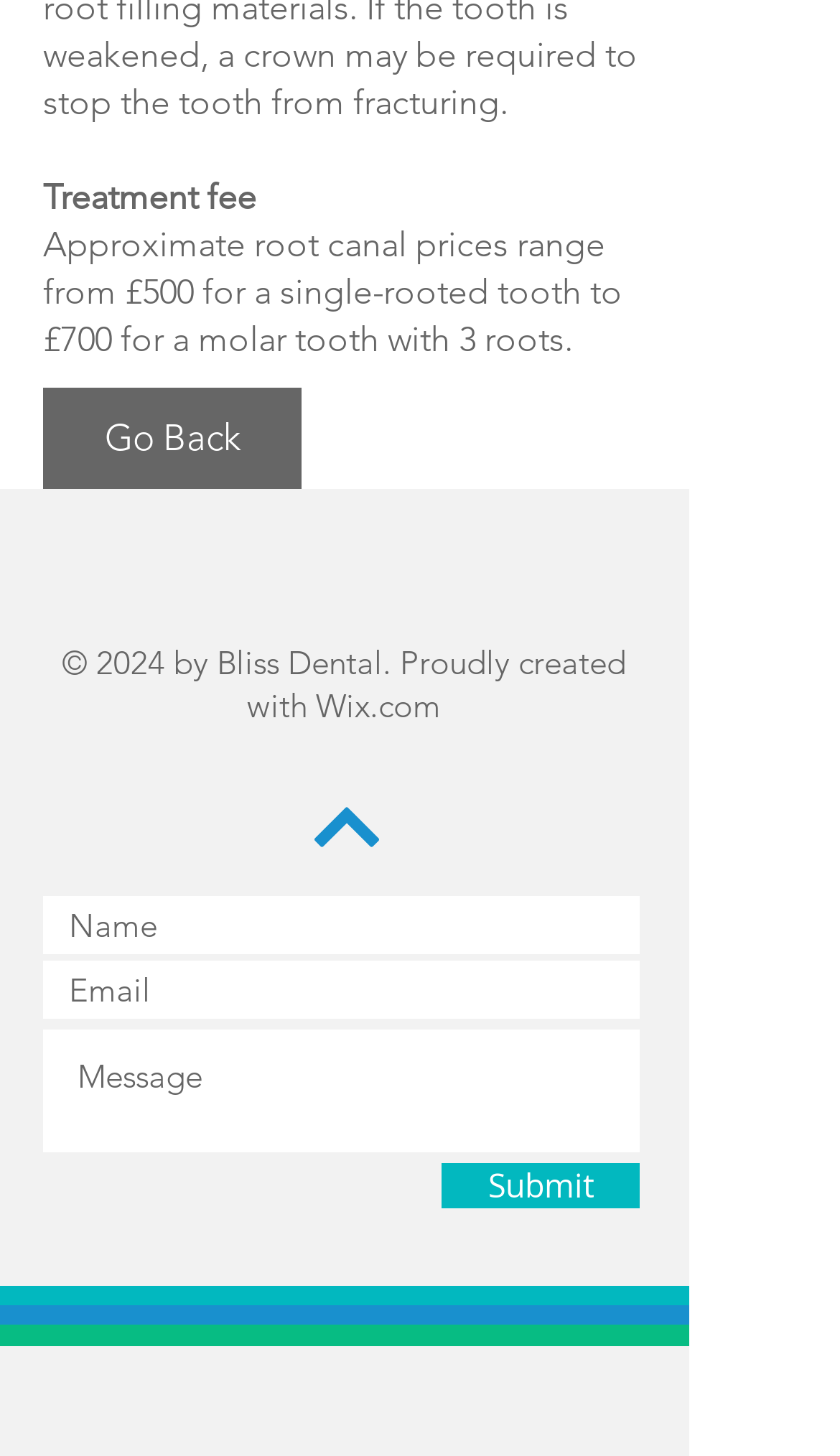What is the function of the 'Go Back' link?
Craft a detailed and extensive response to the question.

The 'Go Back' link is likely used to navigate back to a previous page or section, allowing the user to return to a previous point in their browsing history.